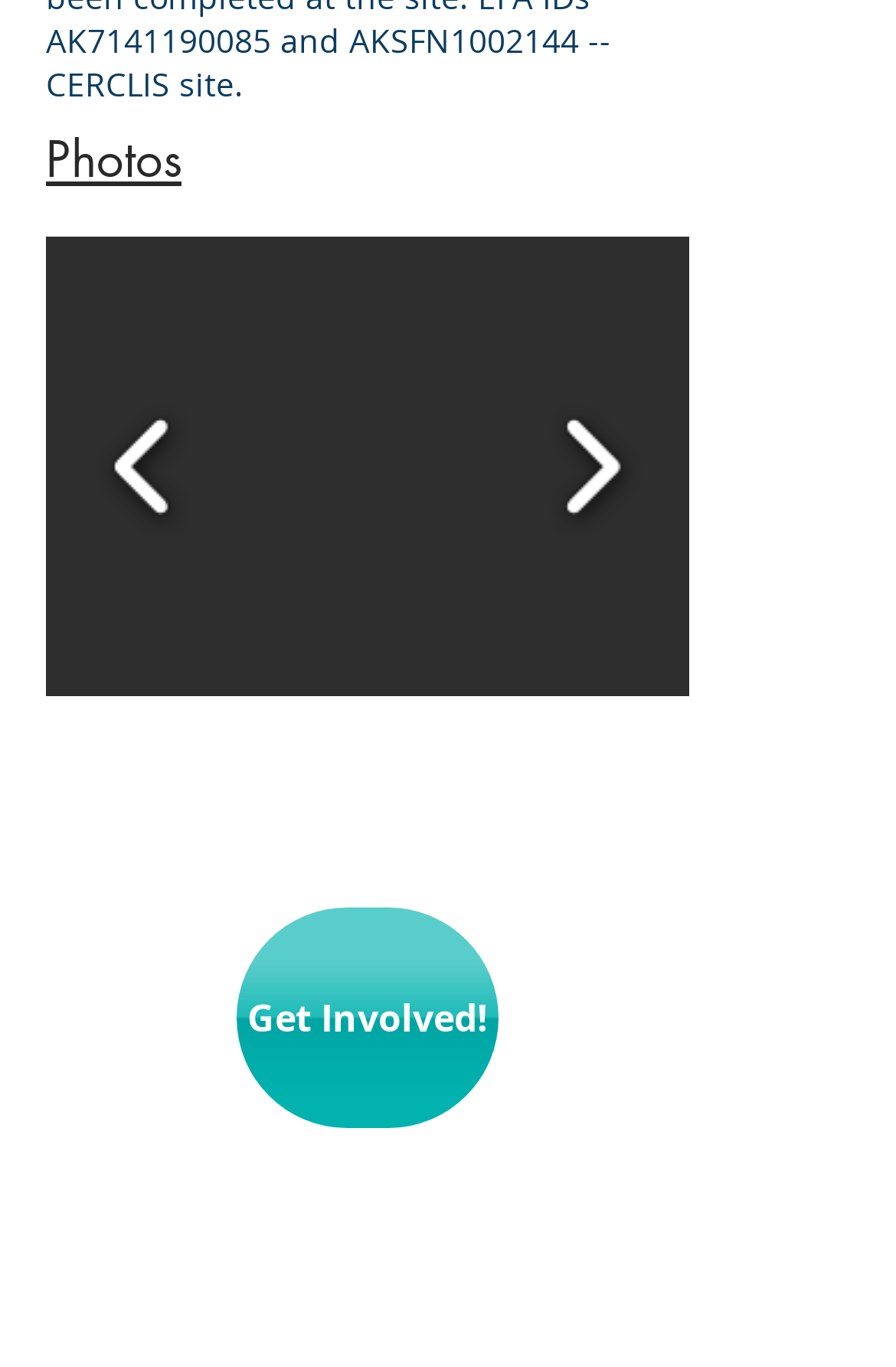What is the link at the bottom of the webpage?
Please answer using one word or phrase, based on the screenshot.

Get Involved!